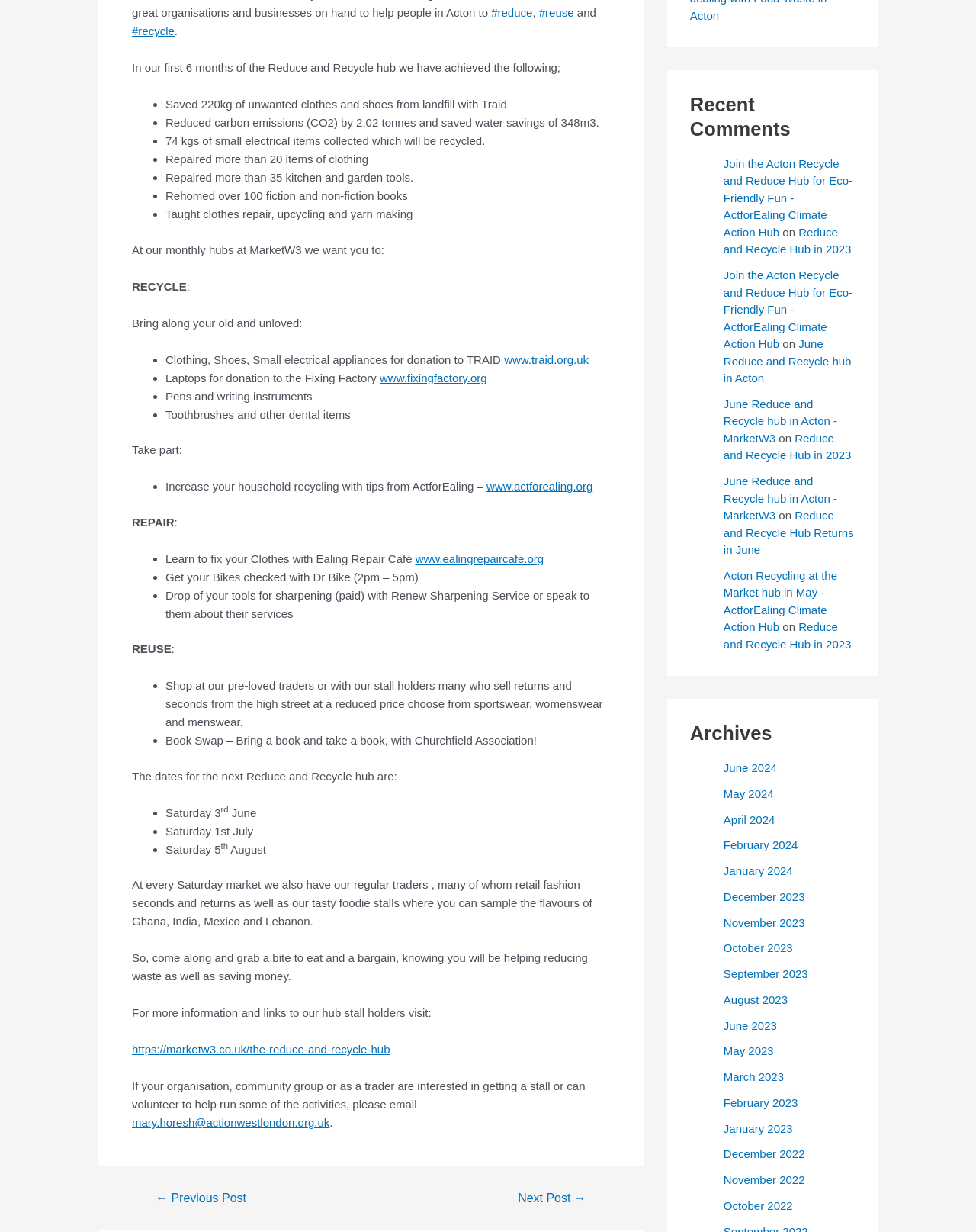Locate the UI element that matches the description https://marketw3.co.uk/the-reduce-and-recycle-hub in the webpage screenshot. Return the bounding box coordinates in the format (top-left x, top-left y, bottom-right x, bottom-right y), with values ranging from 0 to 1.

[0.135, 0.847, 0.4, 0.857]